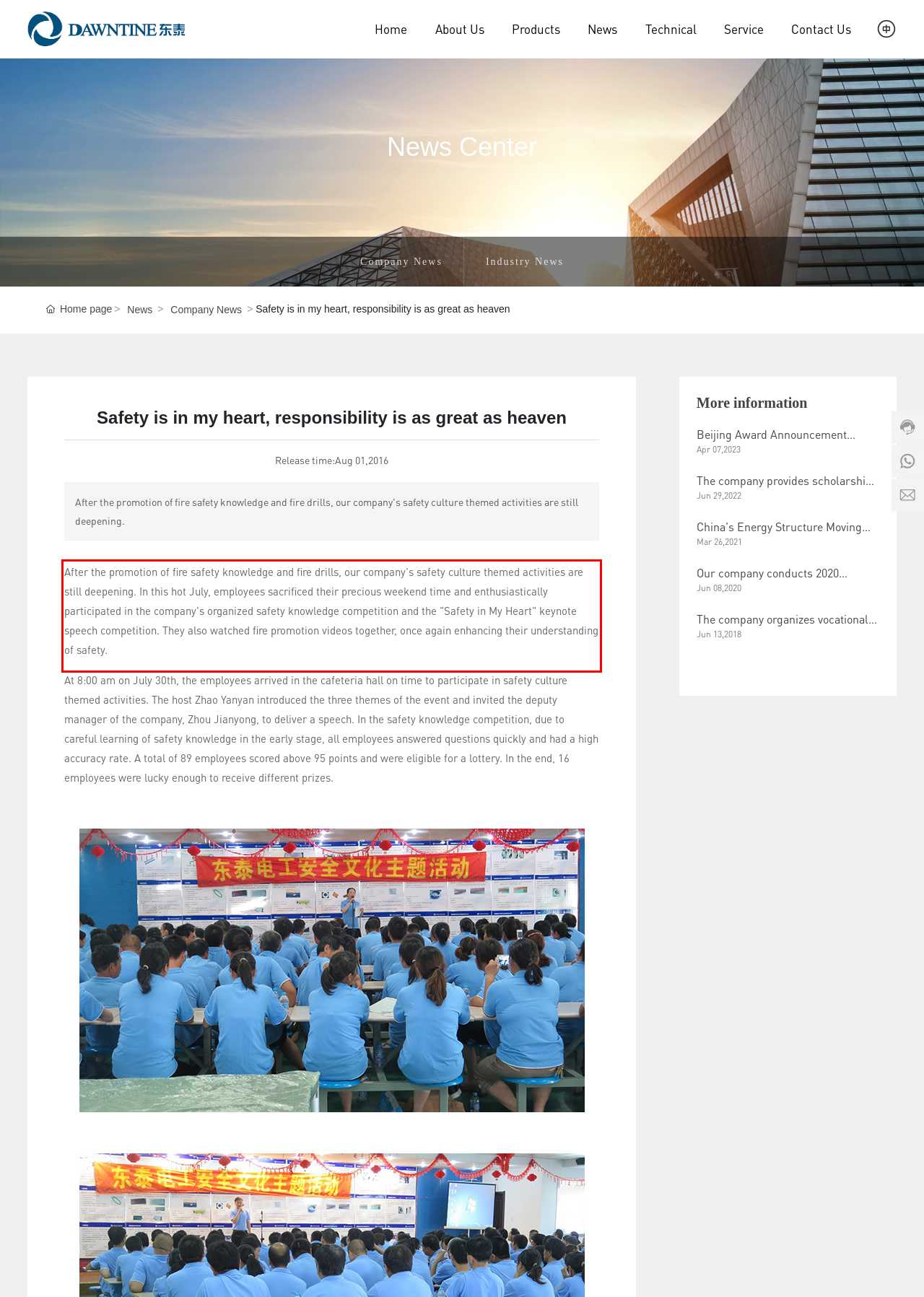Your task is to recognize and extract the text content from the UI element enclosed in the red bounding box on the webpage screenshot.

After the promotion of fire safety knowledge and fire drills, our company's safety culture themed activities are still deepening. In this hot July, employees sacrificed their precious weekend time and enthusiastically participated in the company's organized safety knowledge competition and the "Safety in My Heart" keynote speech competition. They also watched fire promotion videos together, once again enhancing their understanding of safety.